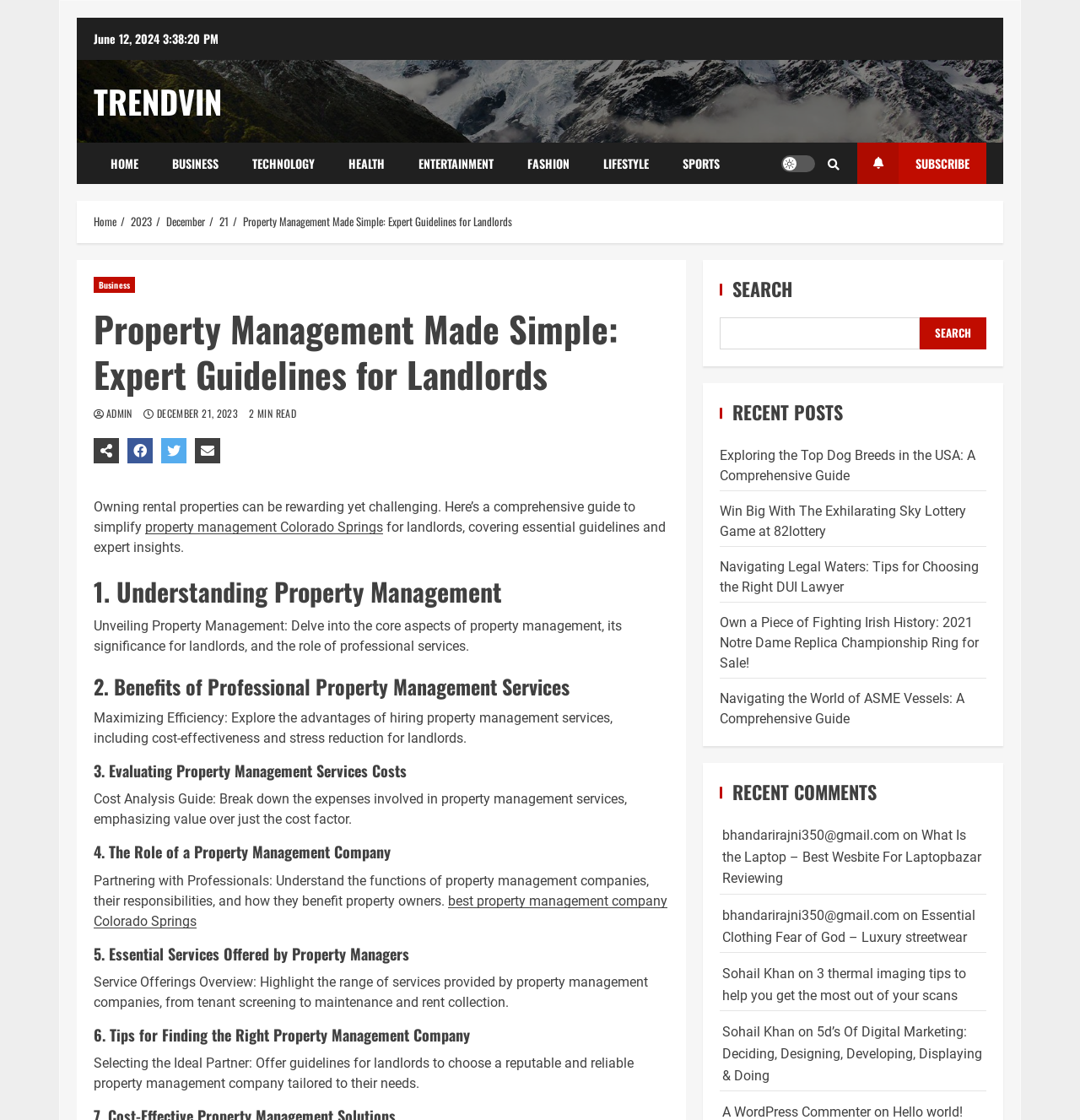Answer the following query with a single word or phrase:
What type of services do property management companies provide?

Tenant screening, maintenance, rent collection